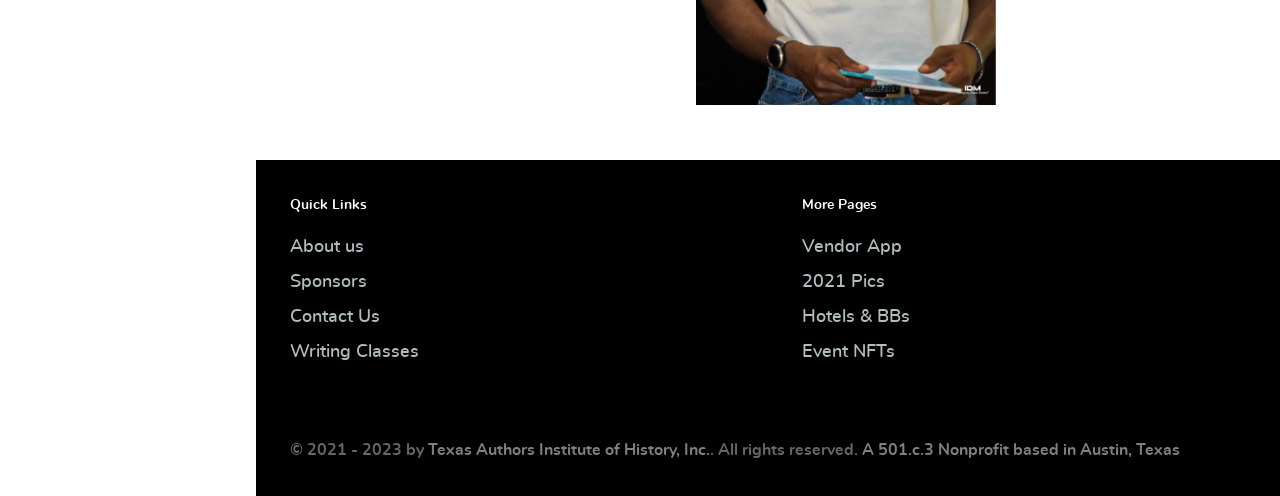Highlight the bounding box coordinates of the element you need to click to perform the following instruction: "Visit Writing Classes."

[0.227, 0.692, 0.327, 0.728]